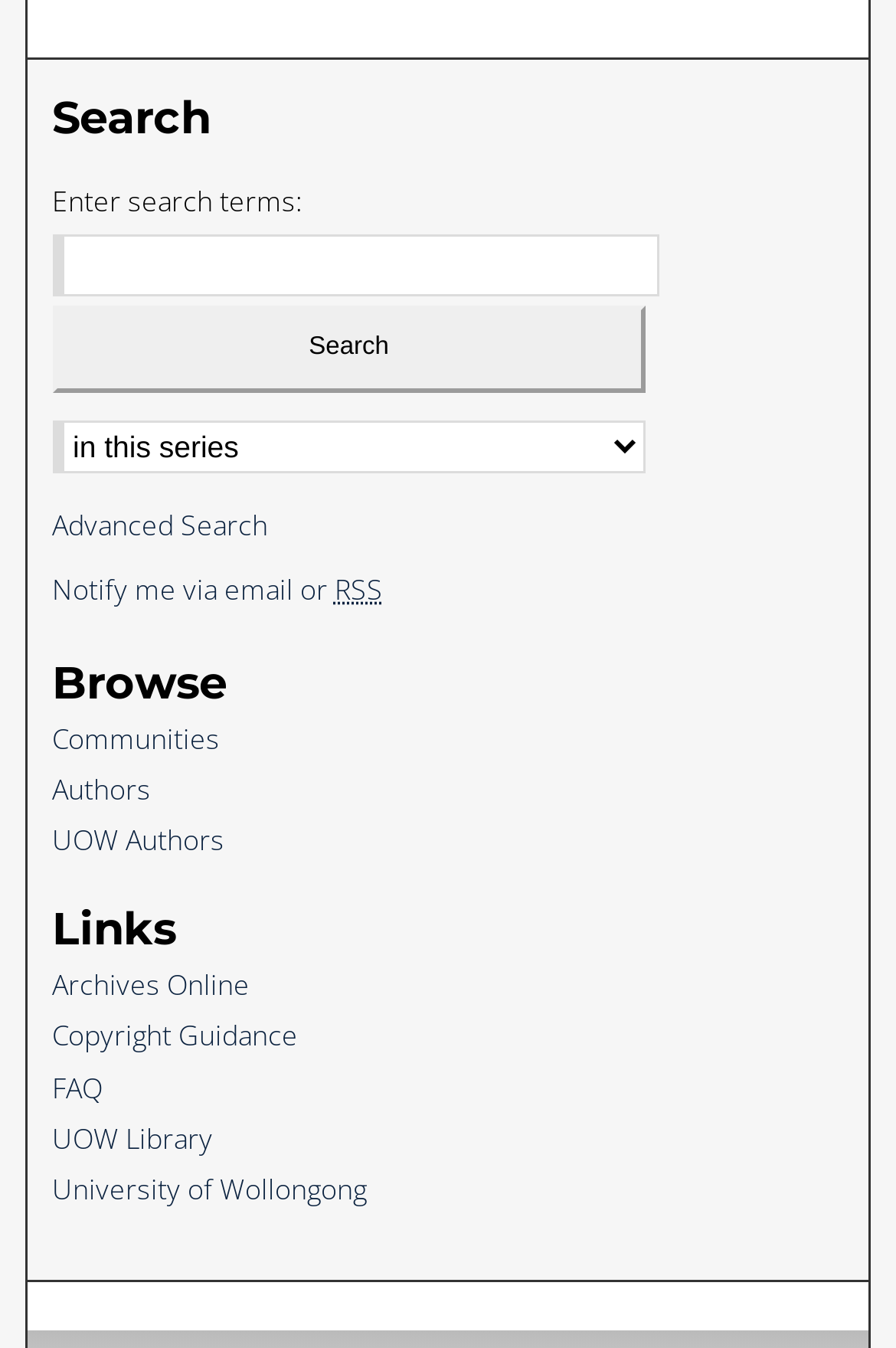Extract the bounding box coordinates for the described element: "Phyisicans". The coordinates should be represented as four float numbers between 0 and 1: [left, top, right, bottom].

None